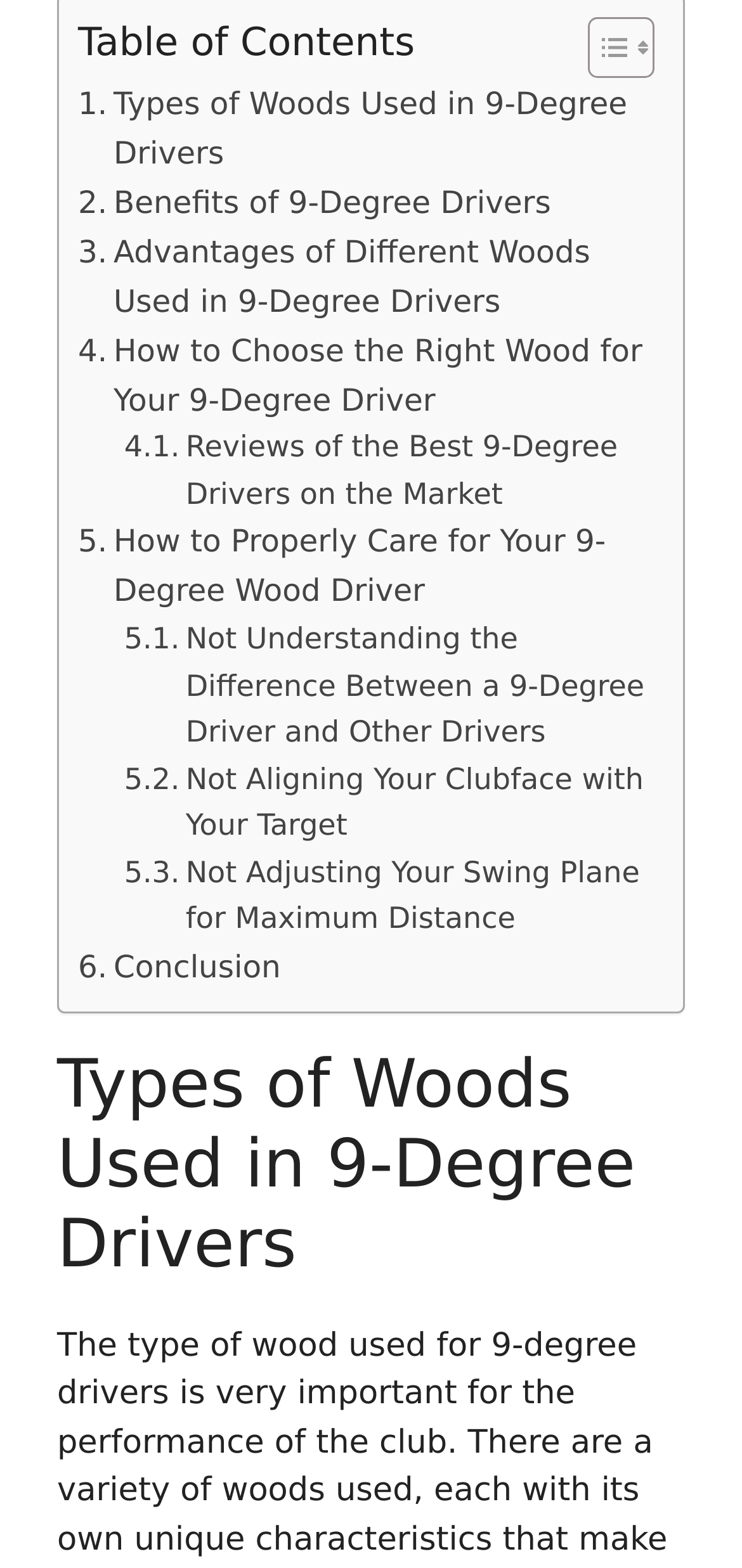Please locate the bounding box coordinates of the element that needs to be clicked to achieve the following instruction: "View reviews of the best 9-degree drivers on the market". The coordinates should be four float numbers between 0 and 1, i.e., [left, top, right, bottom].

[0.167, 0.271, 0.869, 0.33]